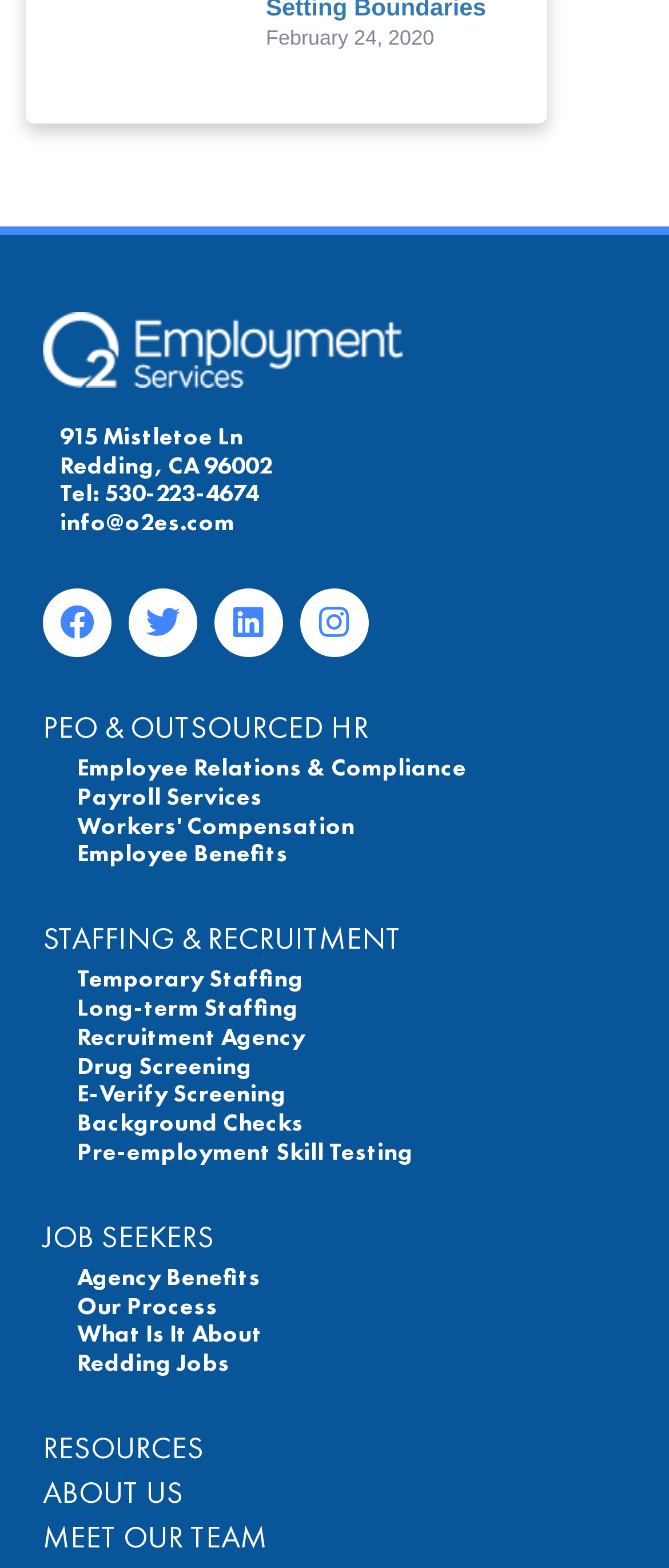Determine the bounding box coordinates for the clickable element required to fulfill the instruction: "Explore STAFFING & RECRUITMENT services". Provide the coordinates as four float numbers between 0 and 1, i.e., [left, top, right, bottom].

[0.064, 0.586, 0.6, 0.611]